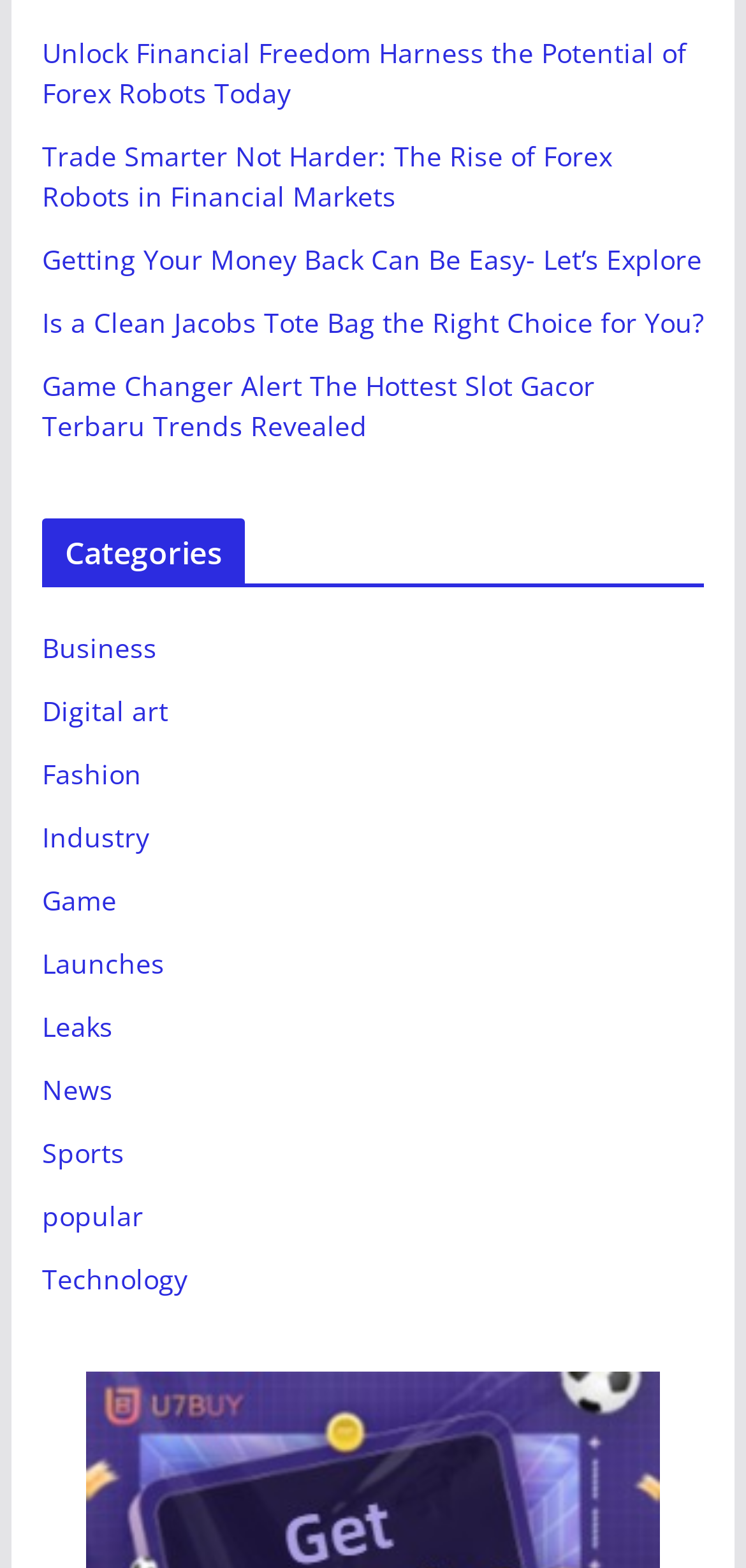Find and indicate the bounding box coordinates of the region you should select to follow the given instruction: "Check Vacancy".

None